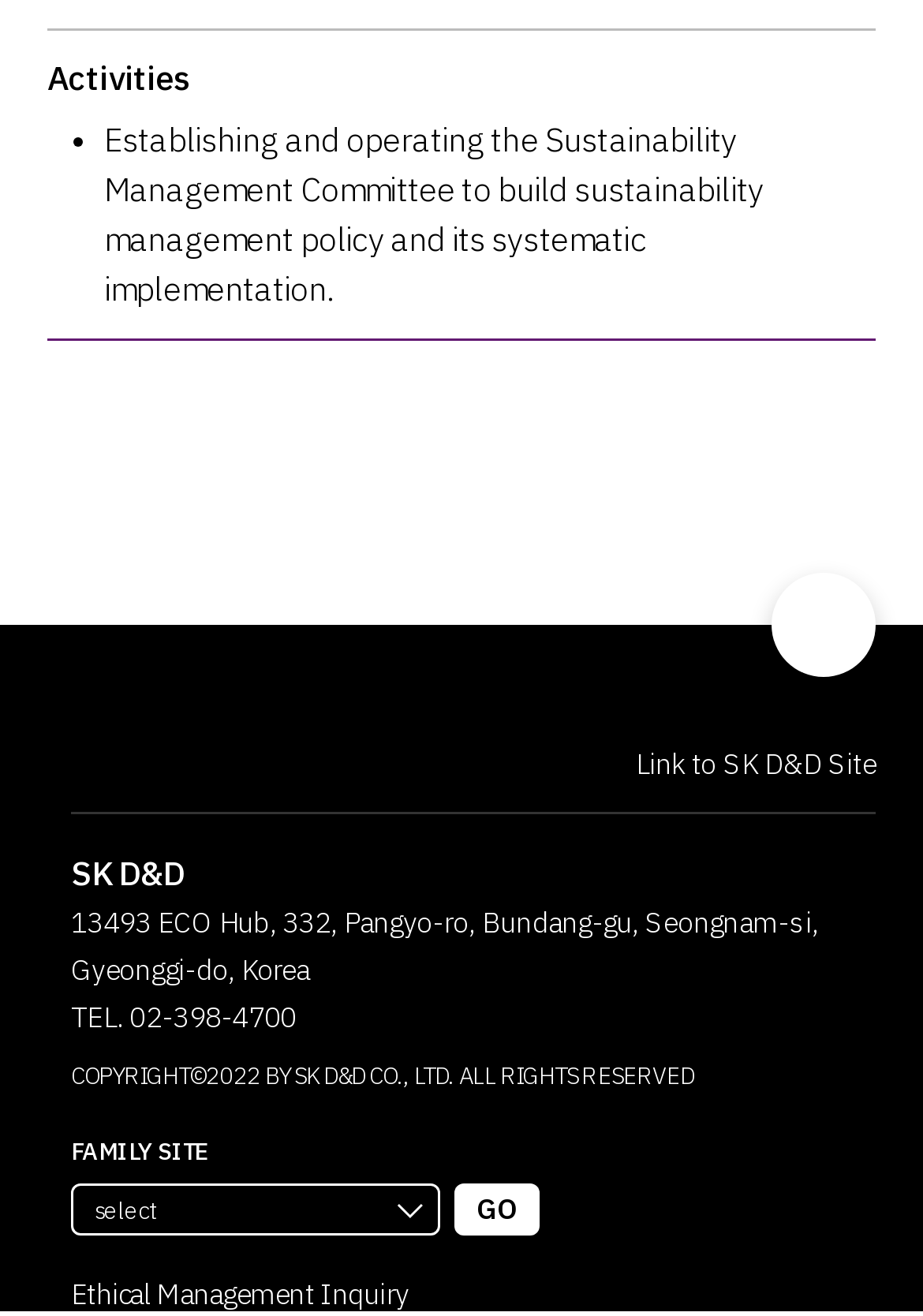Using the element description provided, determine the bounding box coordinates in the format (top-left x, top-left y, bottom-right x, bottom-right y). Ensure that all values are floating point numbers between 0 and 1. Element description: Link to SK D&D Site

[0.689, 0.565, 0.949, 0.597]